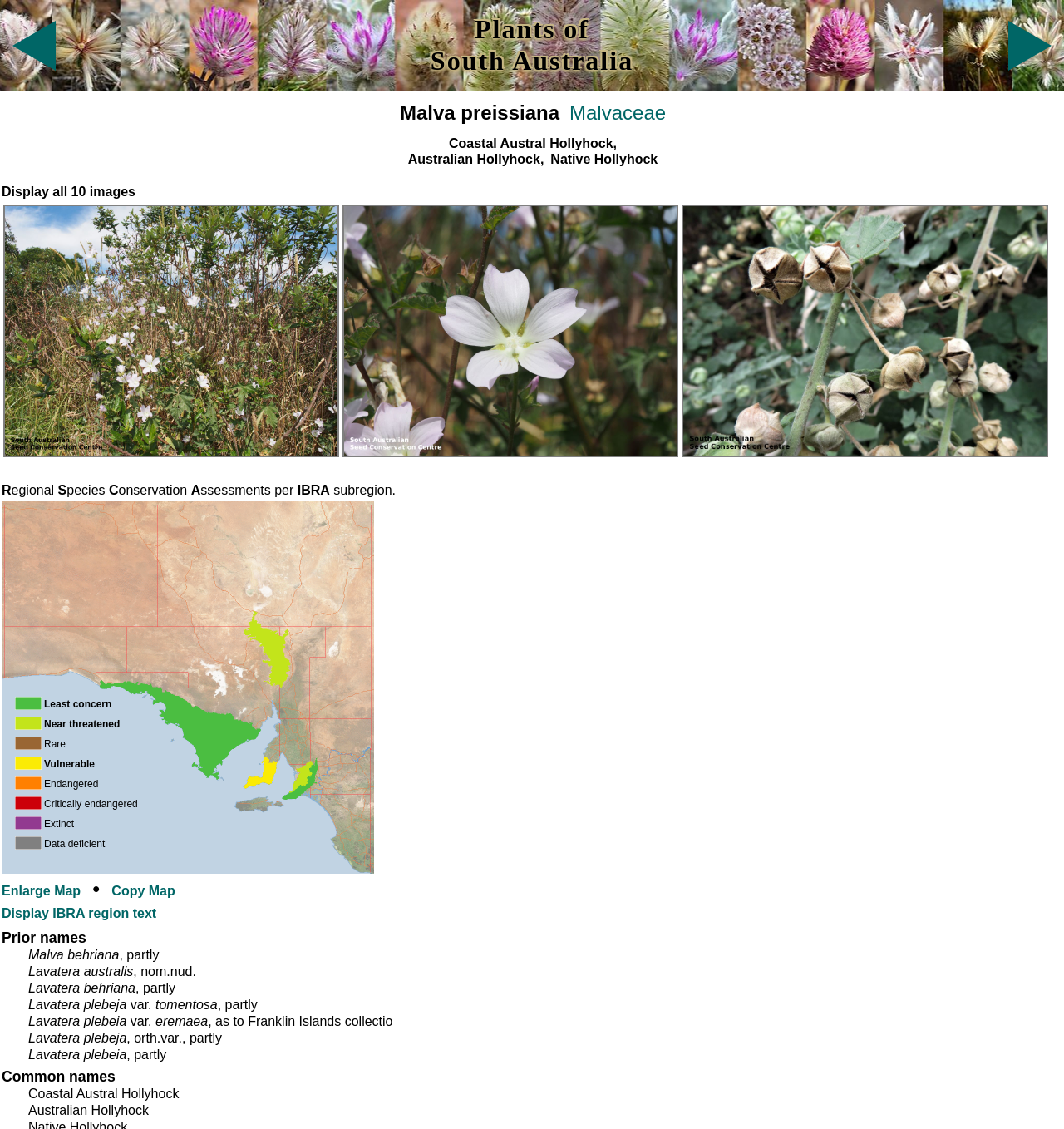Generate a thorough description of the webpage.

The webpage is about the Malva preissiana plant, also known as the Coastal Austral Hollyhock or Australian Hollyhock. At the top, there are three links: "Malva parviflora", "Malva pseudolavatera", and "Plants of South Australia". Below these links, the title "Malva preissiana" is displayed prominently. 

To the right of the title, there are two links: "Malvaceae" and a description of the plant. Below the title, there are three images of the plant, showing its habit, flower, and fruit. 

Further down, there is a section with text about the conservation status of the plant, including options such as "Least concern", "Near threatened", "Rare", and others. 

On the left side of the page, there is a map with options to enlarge, copy, or display IBRA region text. Below the map, there are sections about prior names of the plant, including "Malva behriana", "Lavatera australis", and others. 

Finally, there is a section about common names of the plant, including "Coastal Austral Hollyhock" and "Australian Hollyhock".